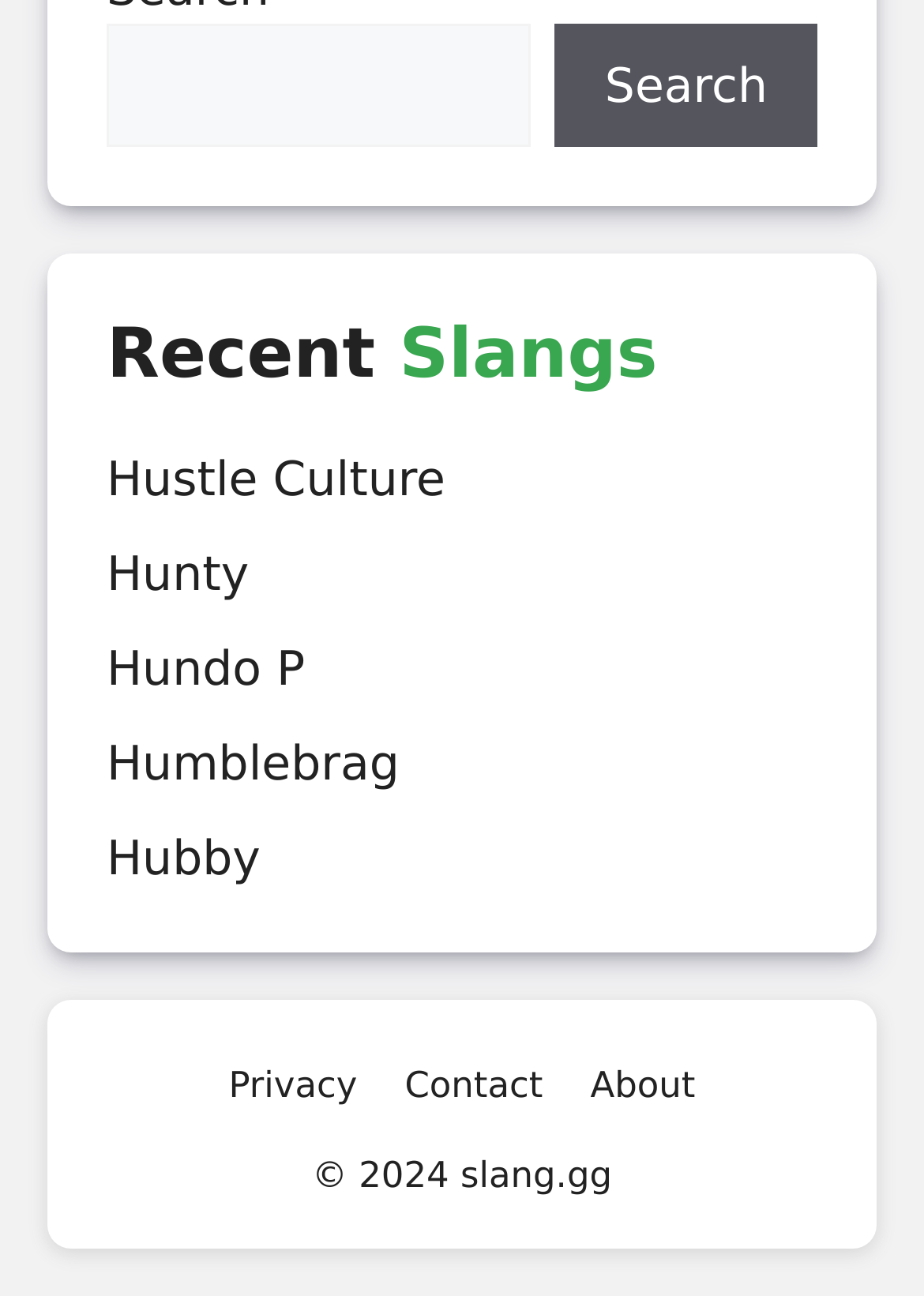Please provide the bounding box coordinates for the element that needs to be clicked to perform the following instruction: "Click on the 'Hustle Culture' link". The coordinates should be given as four float numbers between 0 and 1, i.e., [left, top, right, bottom].

[0.115, 0.348, 0.482, 0.392]